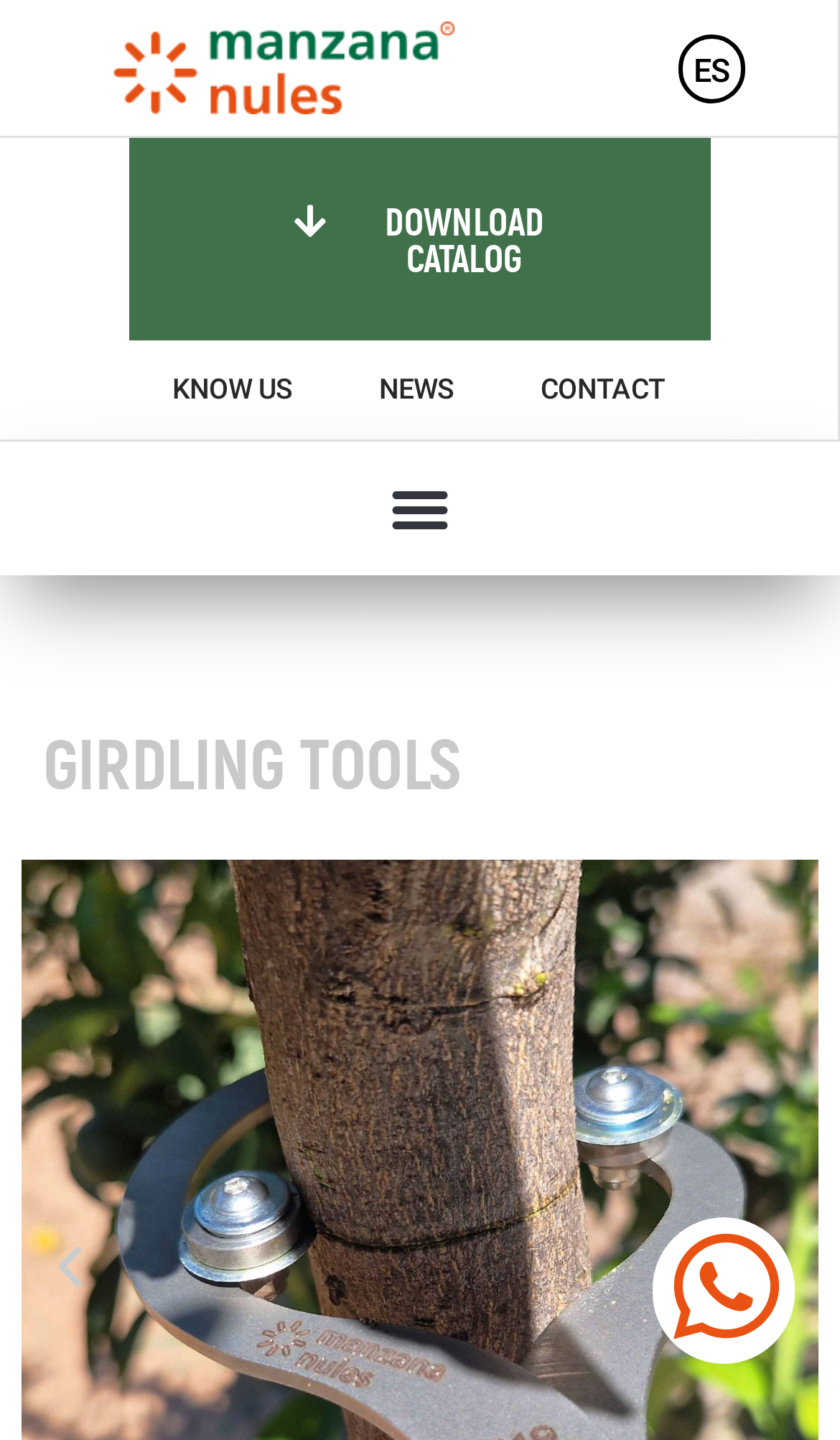What is the language of the webpage?
Provide a detailed and well-explained answer to the question.

I inferred this from the link 'ES' which is likely a language selection option, indicating that the webpage is currently in Spanish.